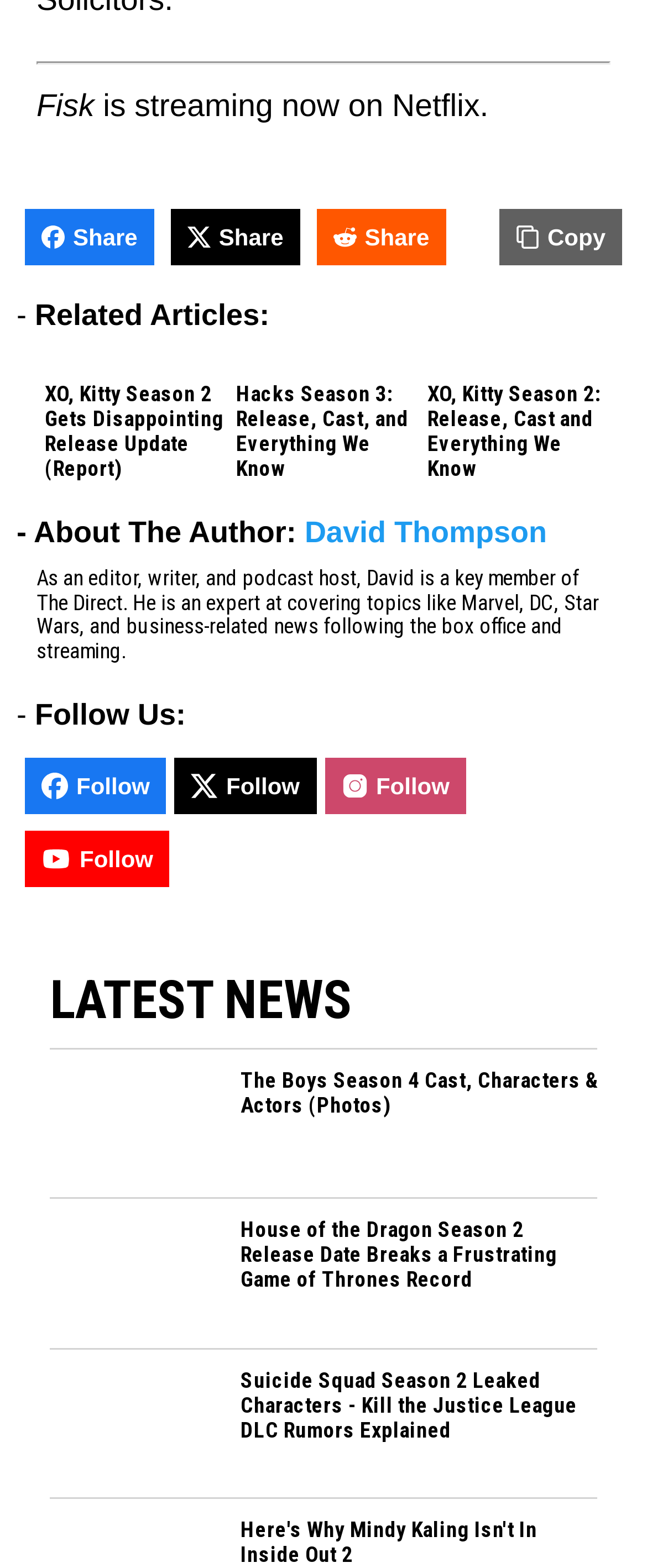Calculate the bounding box coordinates for the UI element based on the following description: "Share". Ensure the coordinates are four float numbers between 0 and 1, i.e., [left, top, right, bottom].

[0.264, 0.133, 0.464, 0.169]